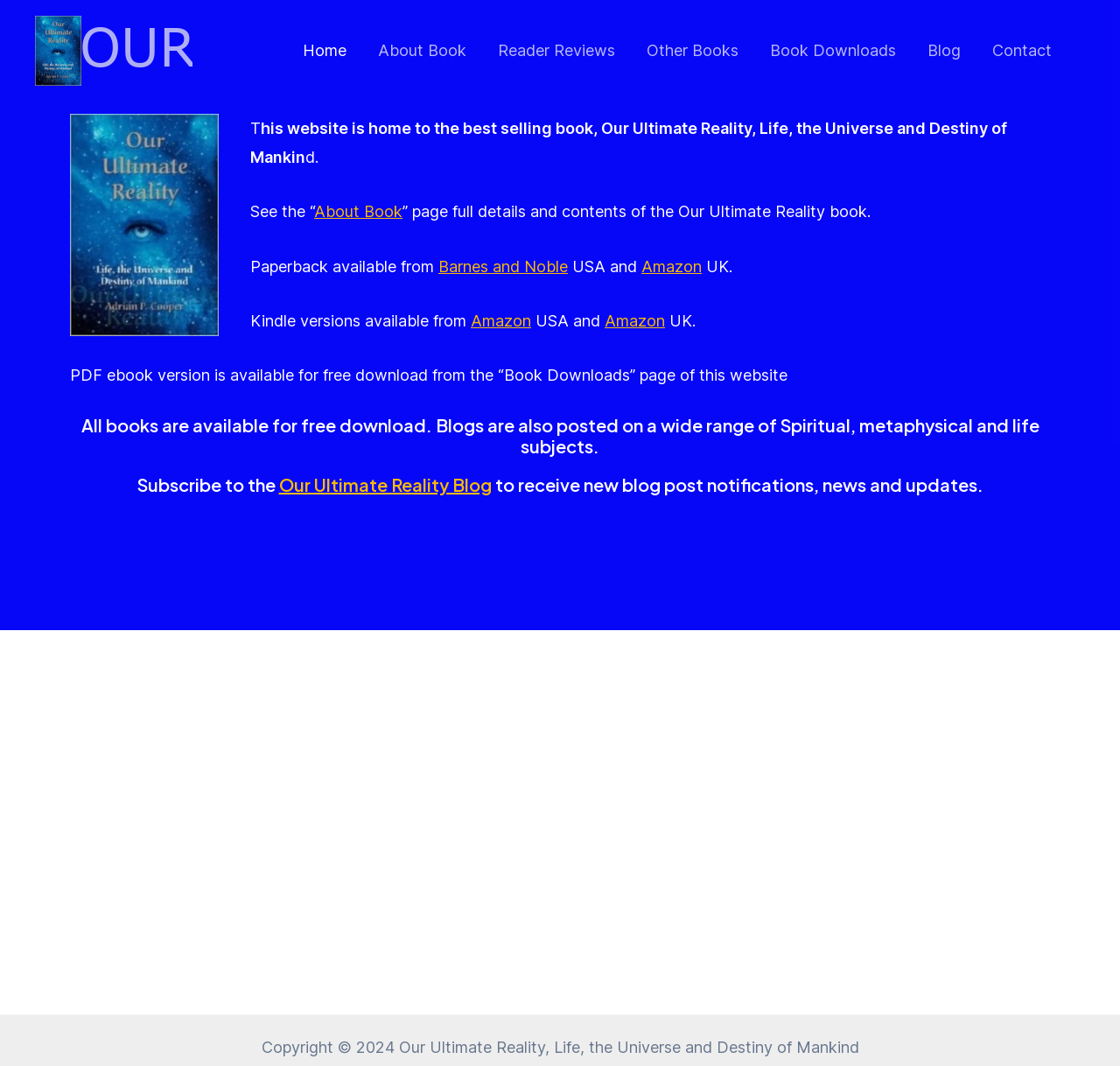Bounding box coordinates should be provided in the format (top-left x, top-left y, bottom-right x, bottom-right y) with all values between 0 and 1. Identify the bounding box for this UI element: Home

[0.256, 0.002, 0.323, 0.093]